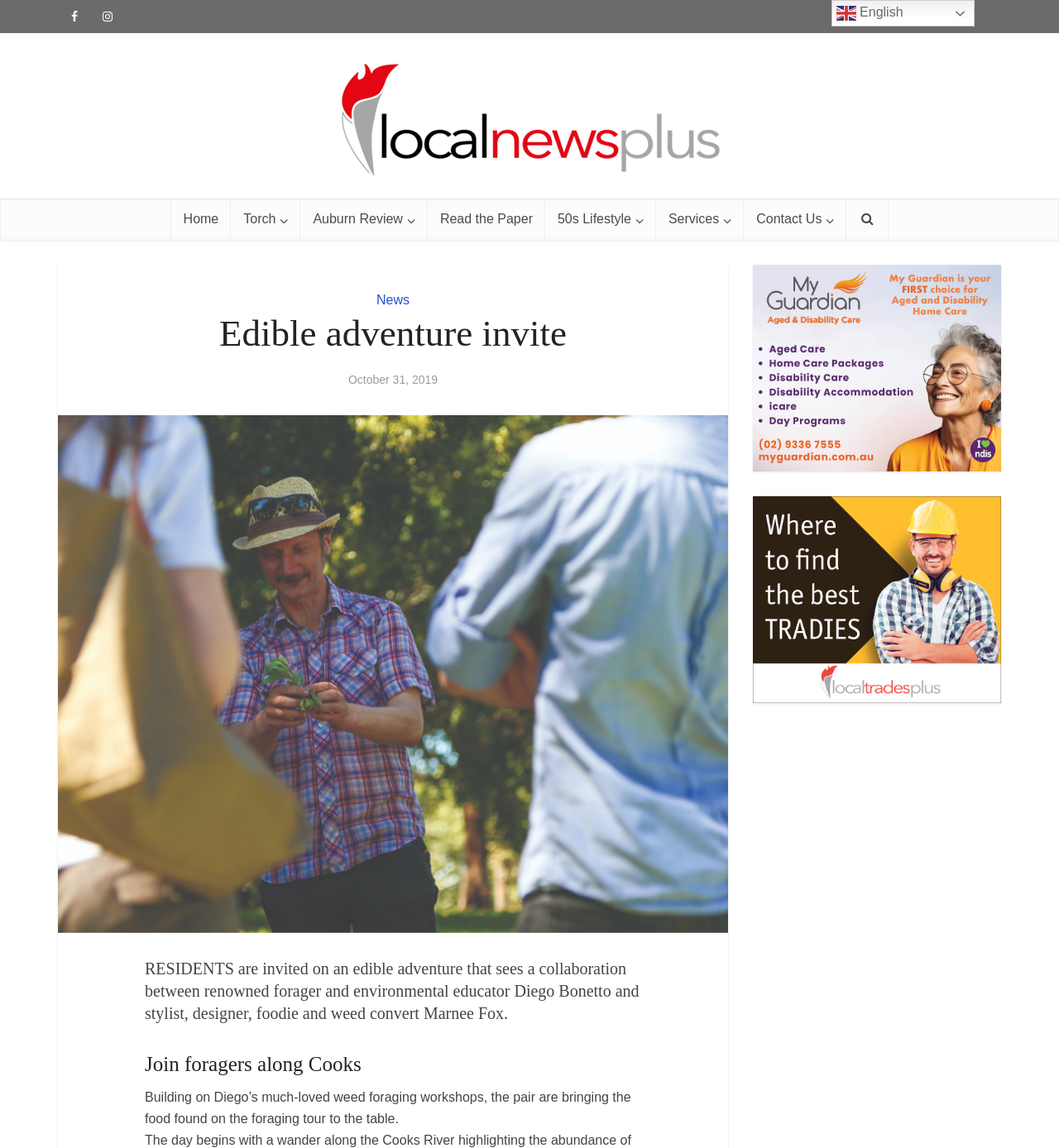Please give a succinct answer to the question in one word or phrase:
Who are the collaborators mentioned in the article?

Diego Bonetto and Marnee Fox